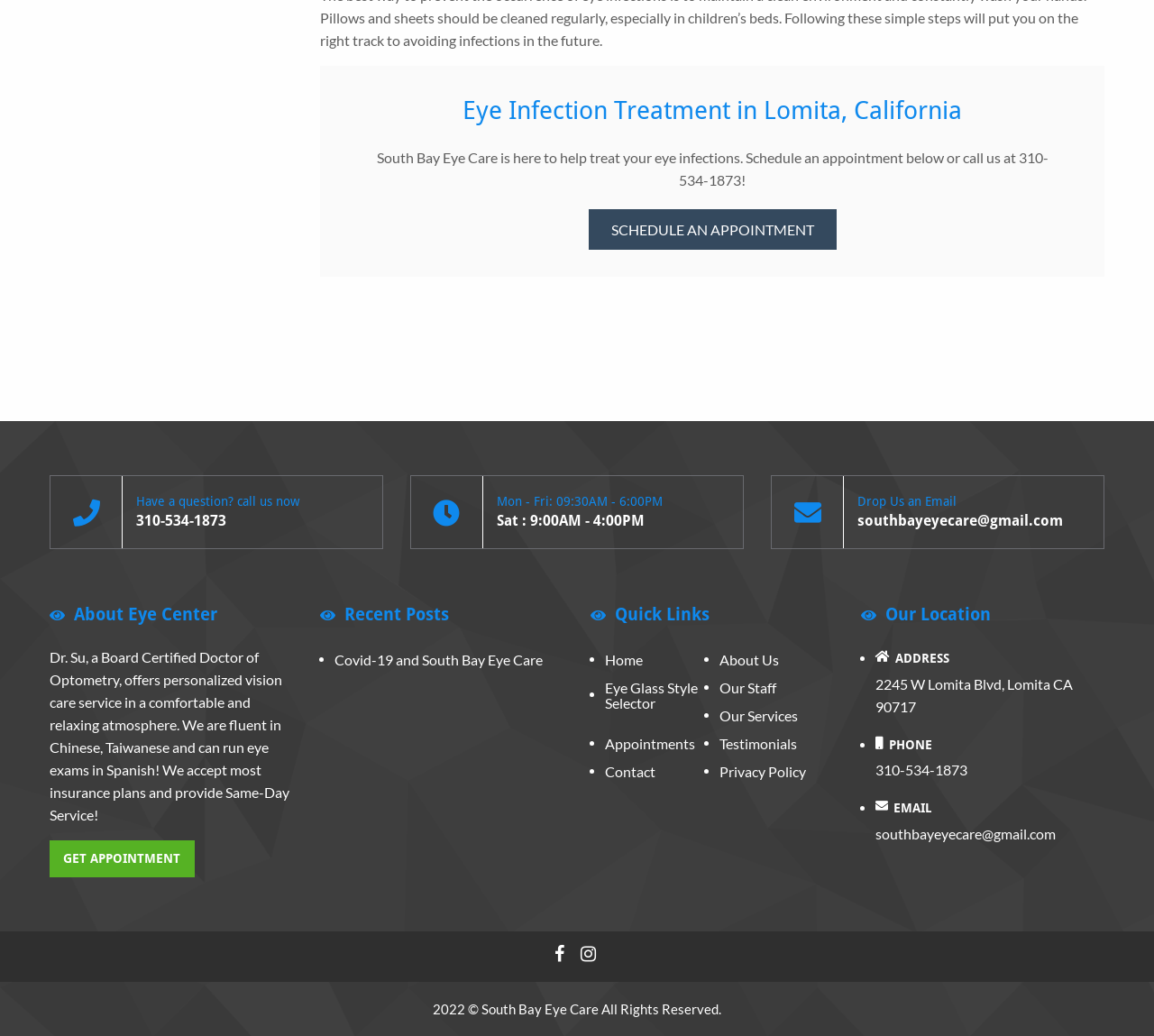Using the element description: "Schedule An Appointment", determine the bounding box coordinates for the specified UI element. The coordinates should be four float numbers between 0 and 1, [left, top, right, bottom].

[0.51, 0.202, 0.725, 0.241]